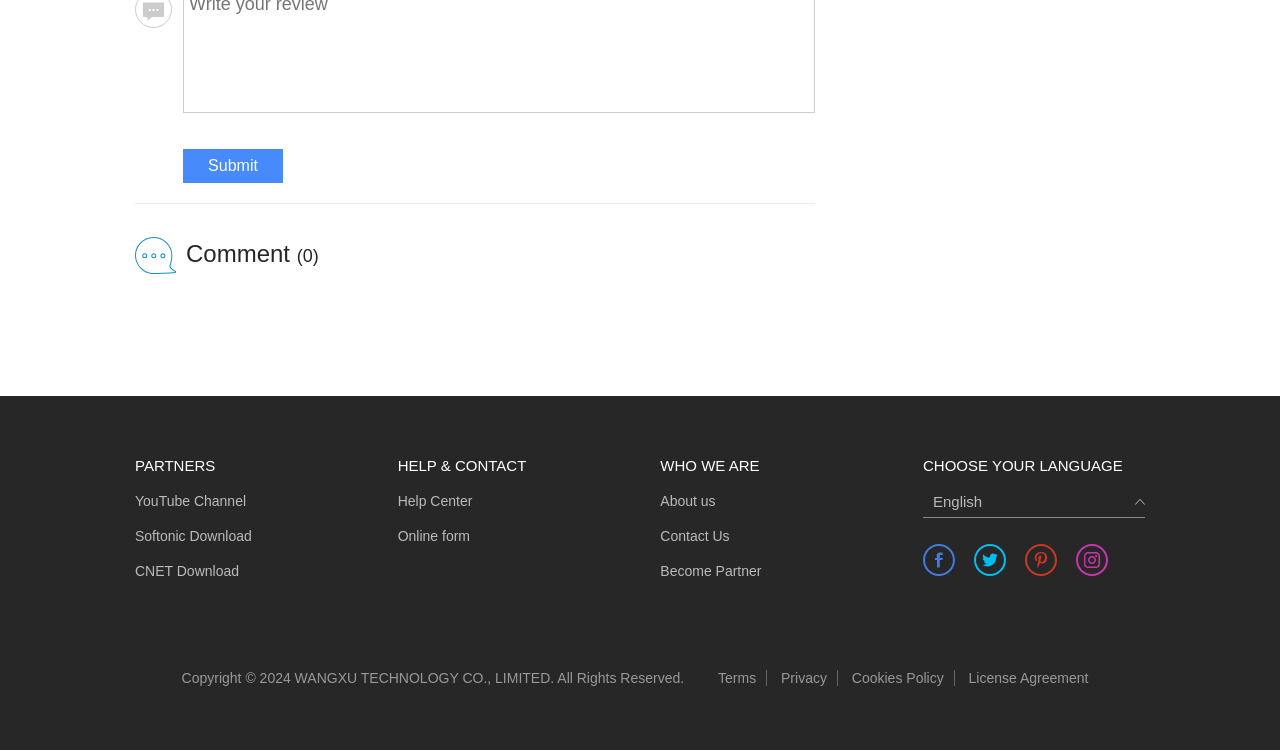Could you locate the bounding box coordinates for the section that should be clicked to accomplish this task: "Visit YouTube Channel".

[0.105, 0.648, 0.192, 0.688]